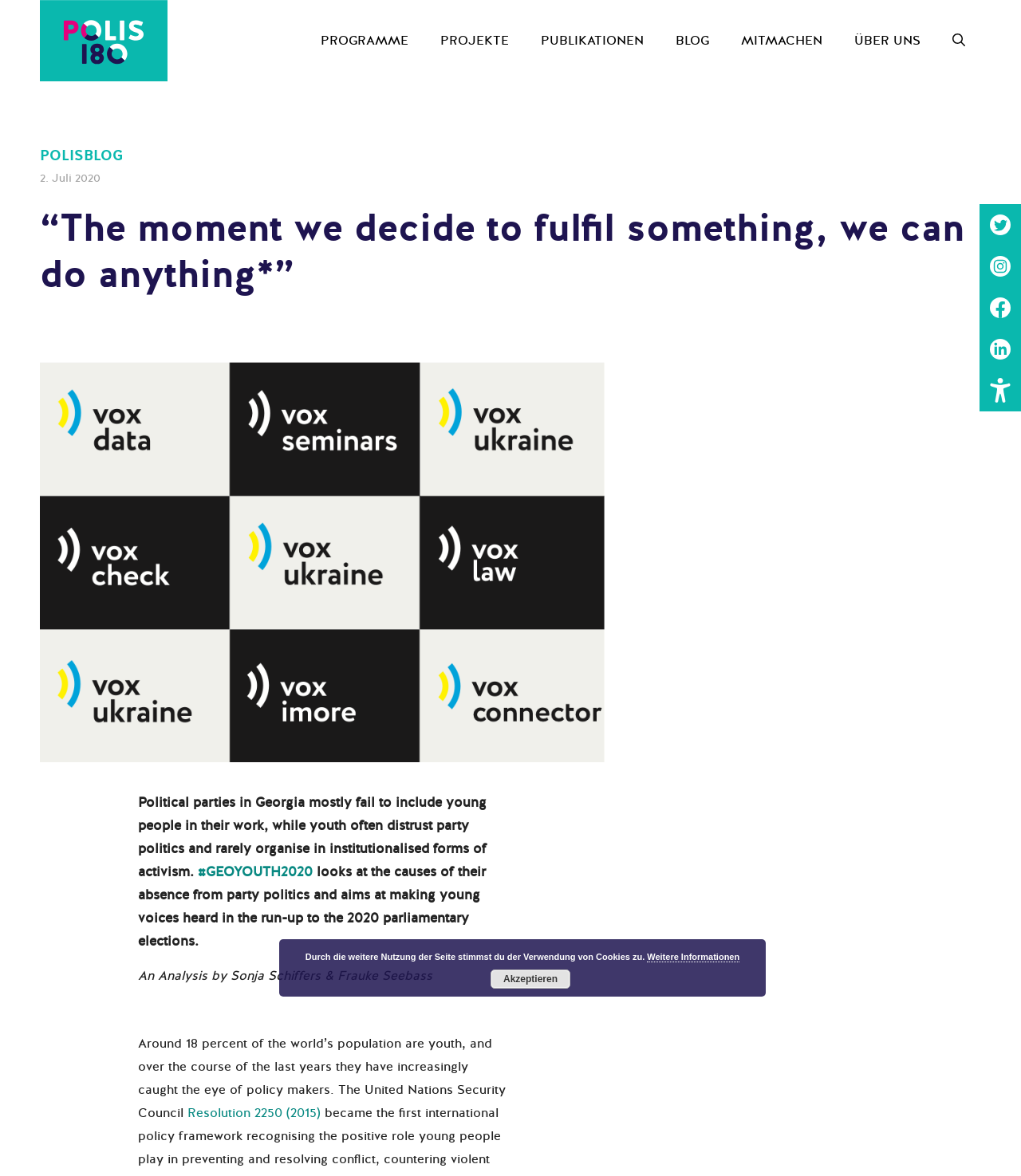What is the title of the blog post?
Respond to the question with a single word or phrase according to the image.

“The moment we decide to fulfil something, we can do anything*”